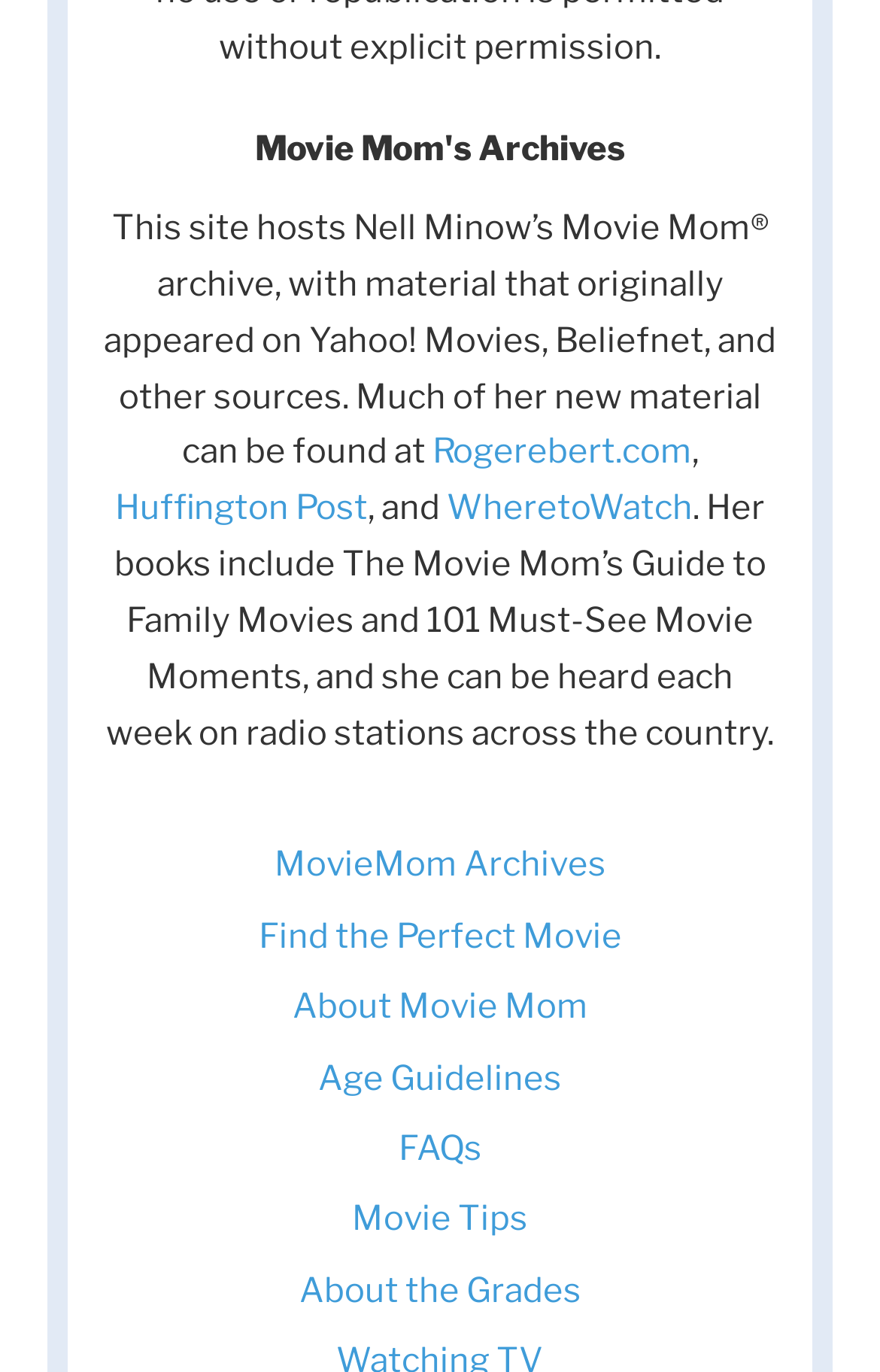How many links are there on the main page?
Using the screenshot, give a one-word or short phrase answer.

9